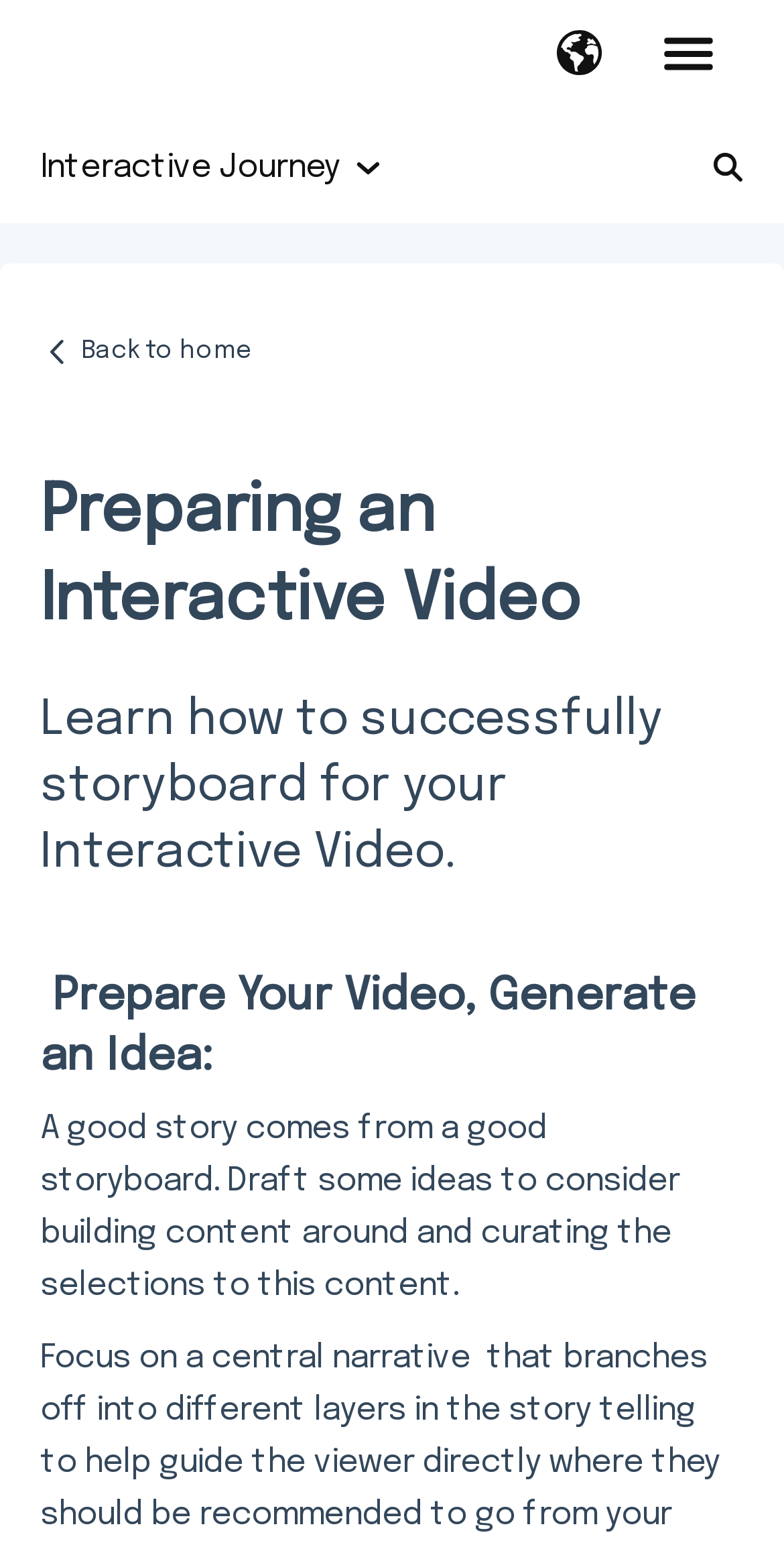Please find the bounding box coordinates (top-left x, top-left y, bottom-right x, bottom-right y) in the screenshot for the UI element described as follows: One-to-One Virtual Shopping

[0.0, 0.907, 1.0, 0.944]